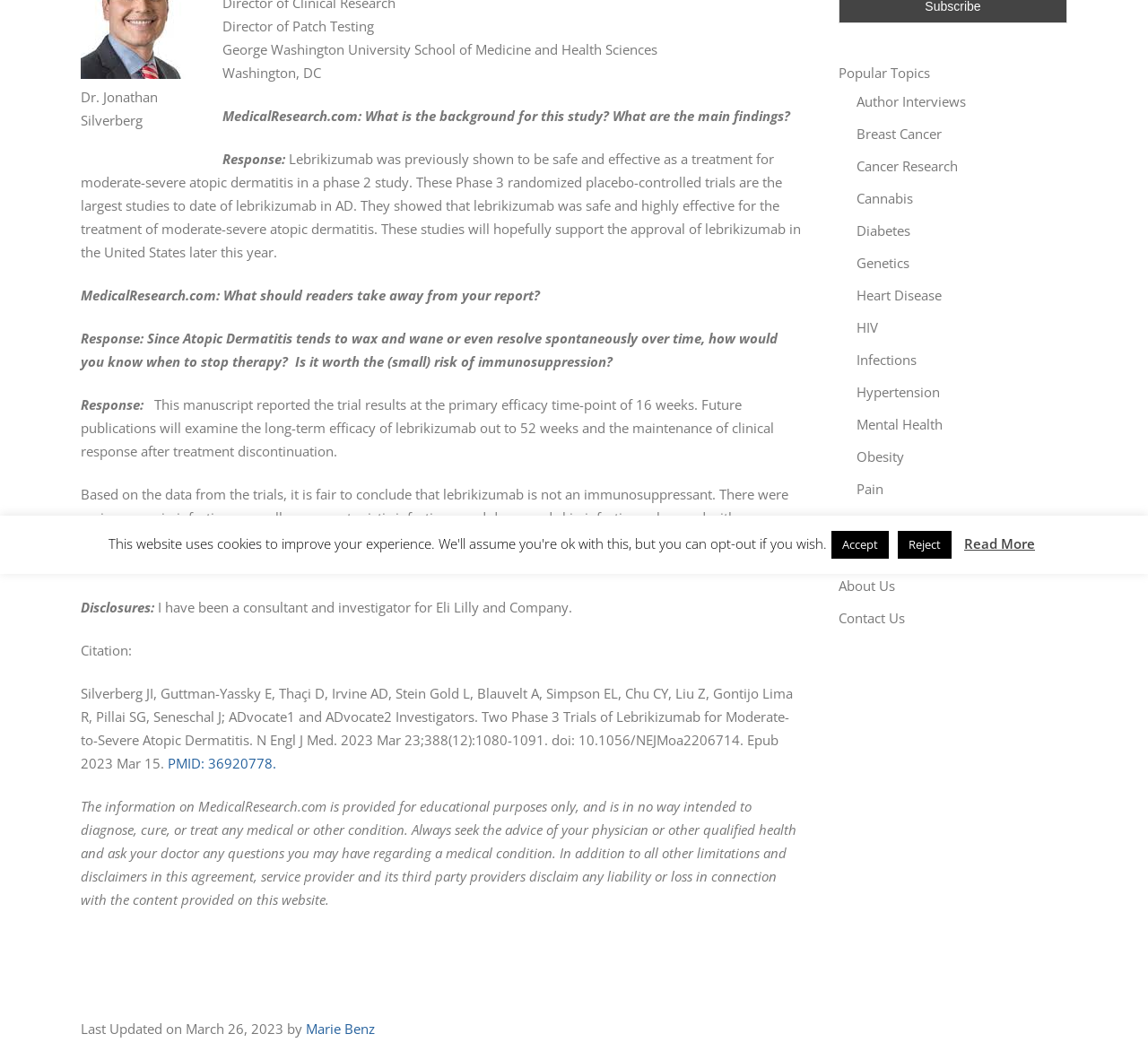Provide the bounding box coordinates of the HTML element this sentence describes: "Popular Topics".

[0.73, 0.06, 0.81, 0.077]